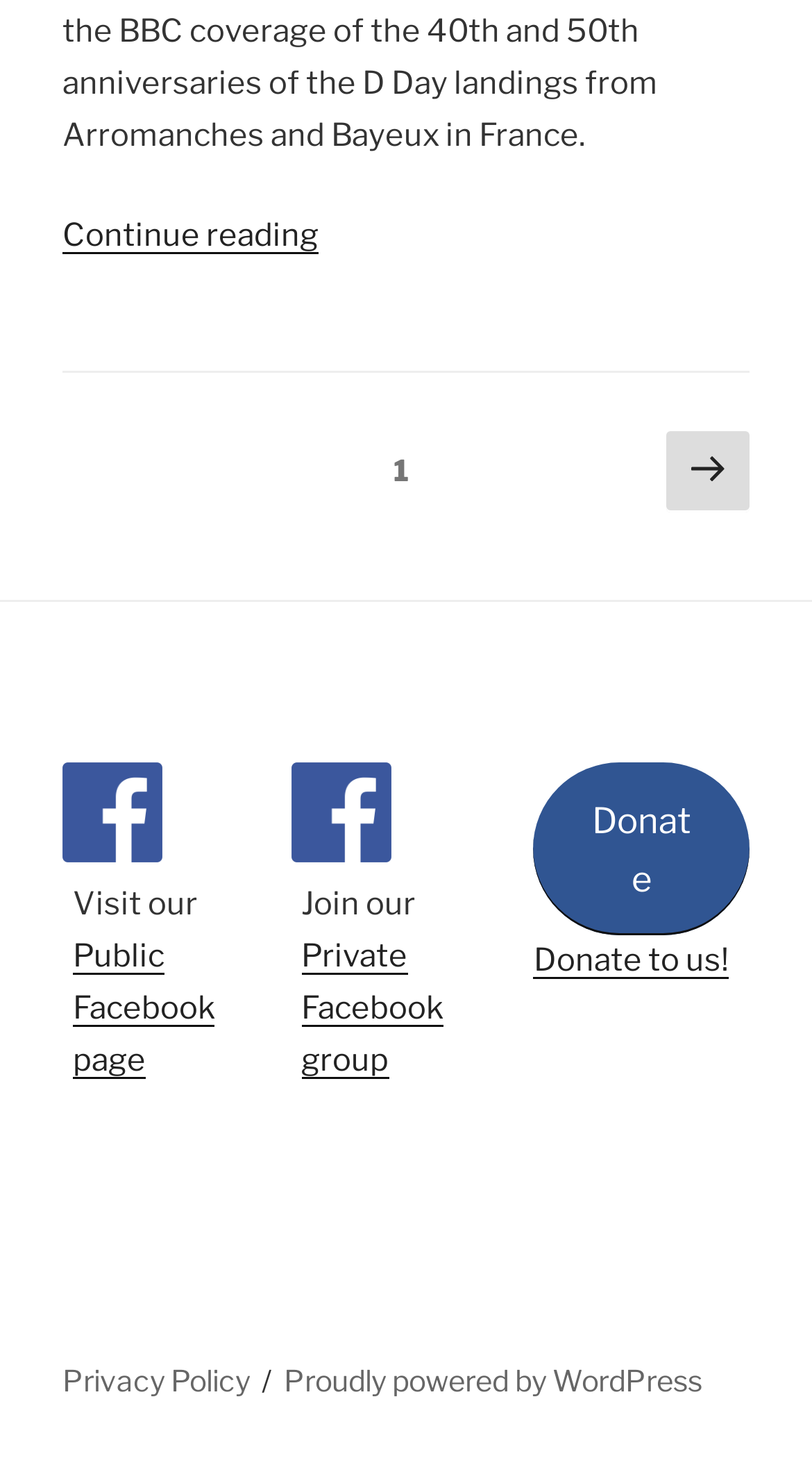Locate the bounding box coordinates of the element to click to perform the following action: 'Read more about BBC coverage of 40th and 50th anniversaries of the D Day landings'. The coordinates should be given as four float values between 0 and 1, in the form of [left, top, right, bottom].

[0.077, 0.146, 0.392, 0.171]